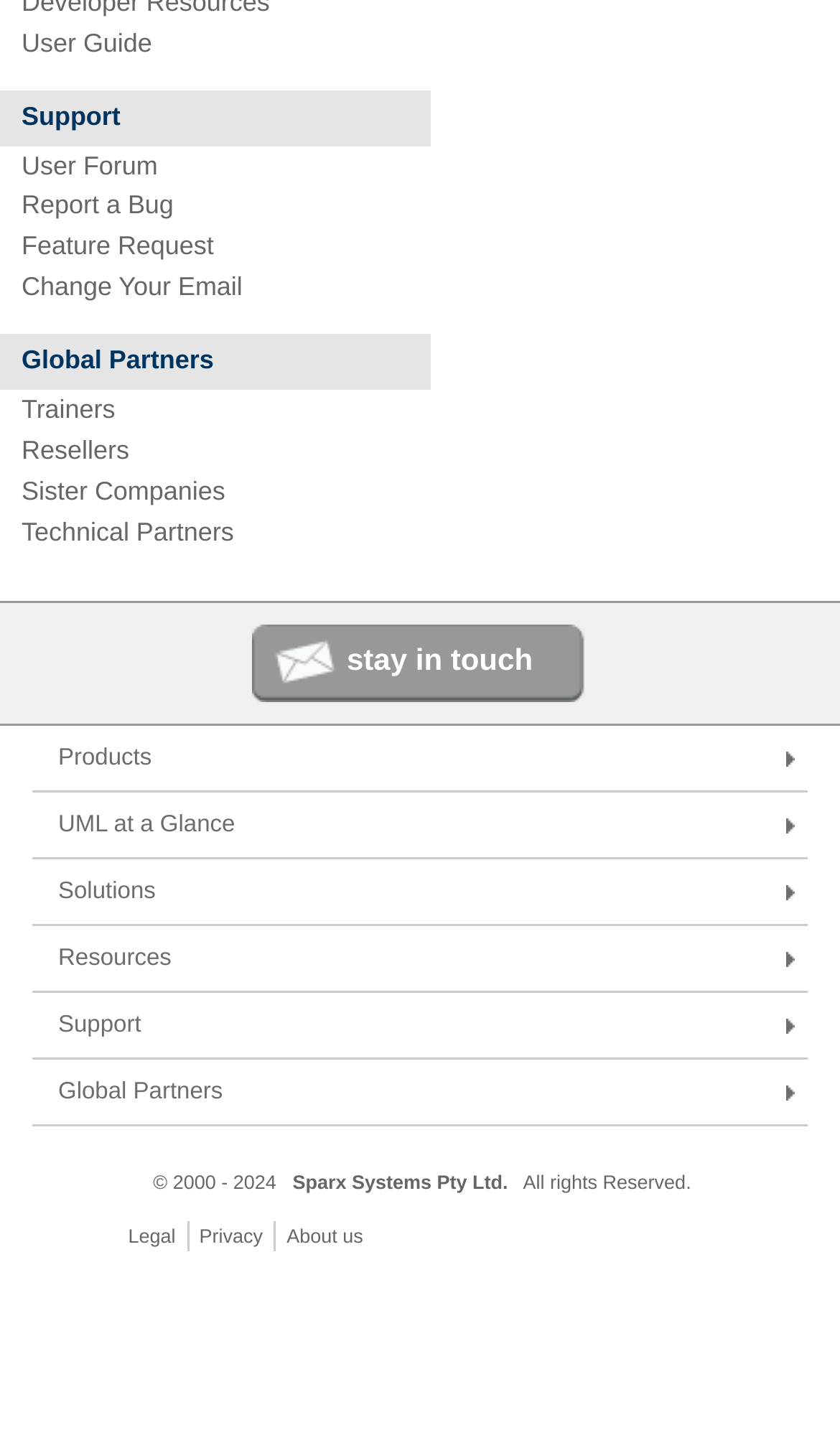Using the information in the image, give a comprehensive answer to the question: 
How many social media platforms are listed?

There are 4 social media platforms listed on the webpage, which are 'YouTube', 'Facebook', 'X', and 'LinkedIn'.